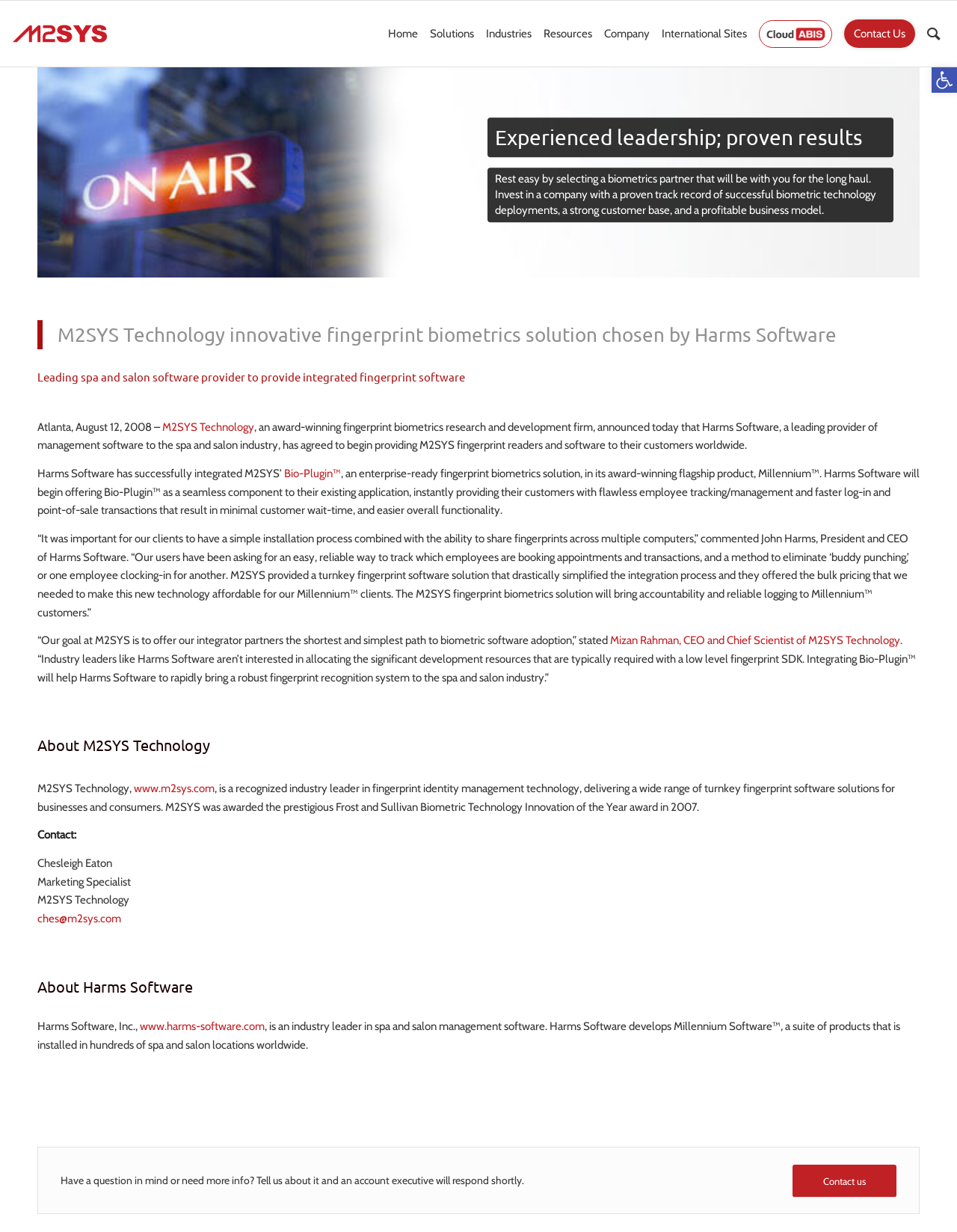Predict the bounding box of the UI element that fits this description: "www.m2sys.com".

[0.14, 0.635, 0.224, 0.645]